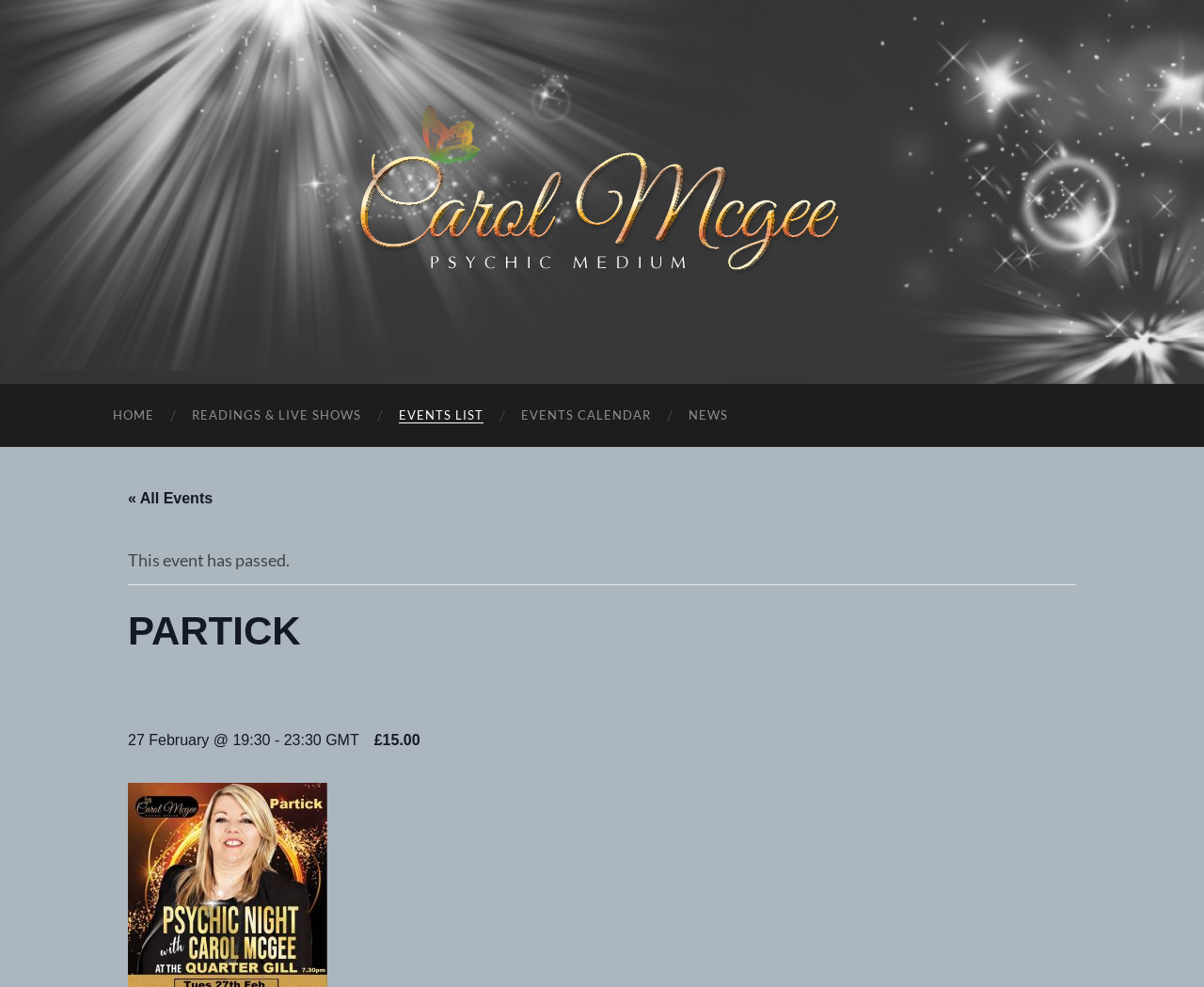Determine the bounding box coordinates for the HTML element described here: "« All Events".

[0.106, 0.497, 0.177, 0.513]